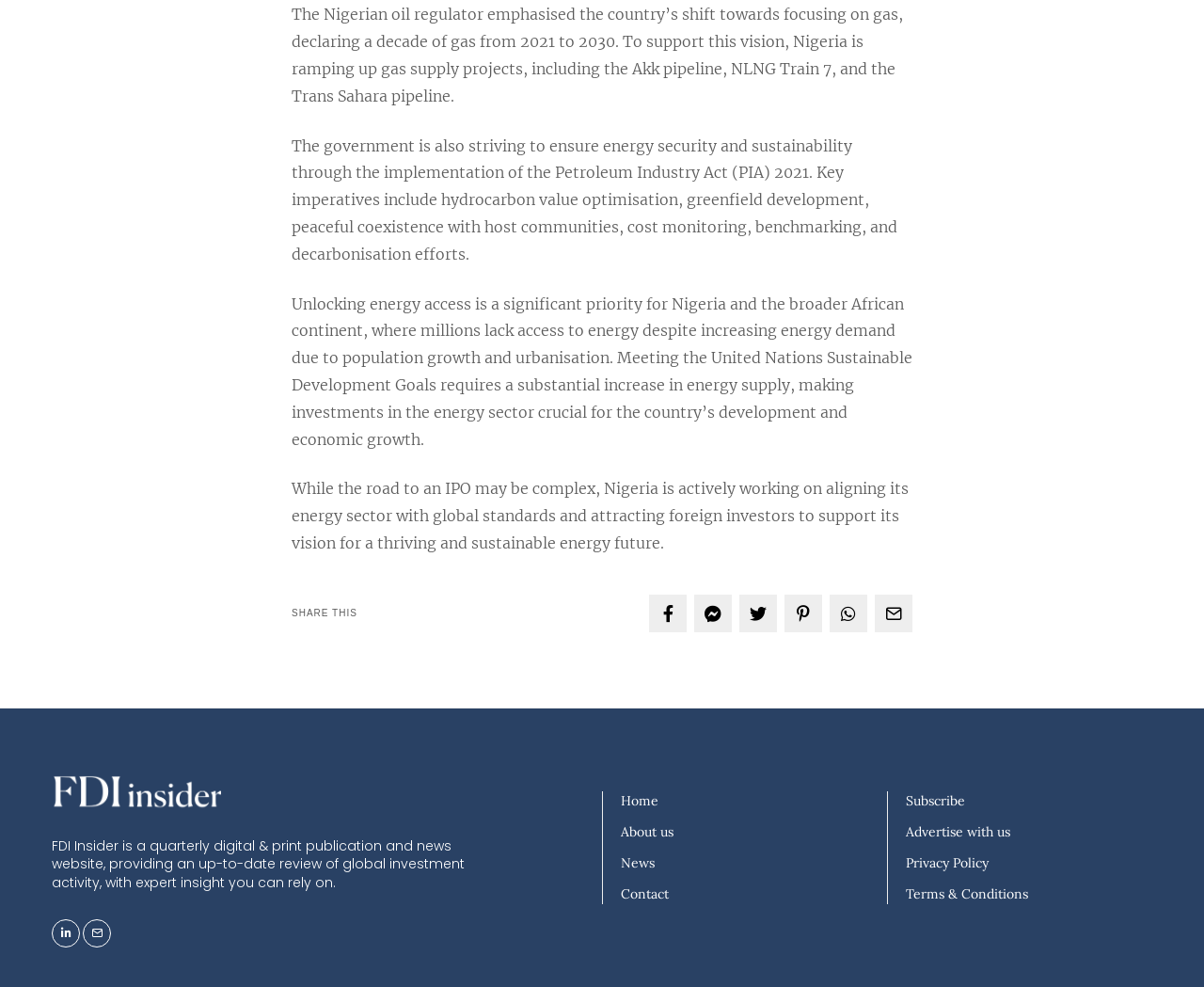Locate the bounding box coordinates of the UI element described by: "Terms & Conditions". Provide the coordinates as four float numbers between 0 and 1, formatted as [left, top, right, bottom].

[0.752, 0.897, 0.854, 0.914]